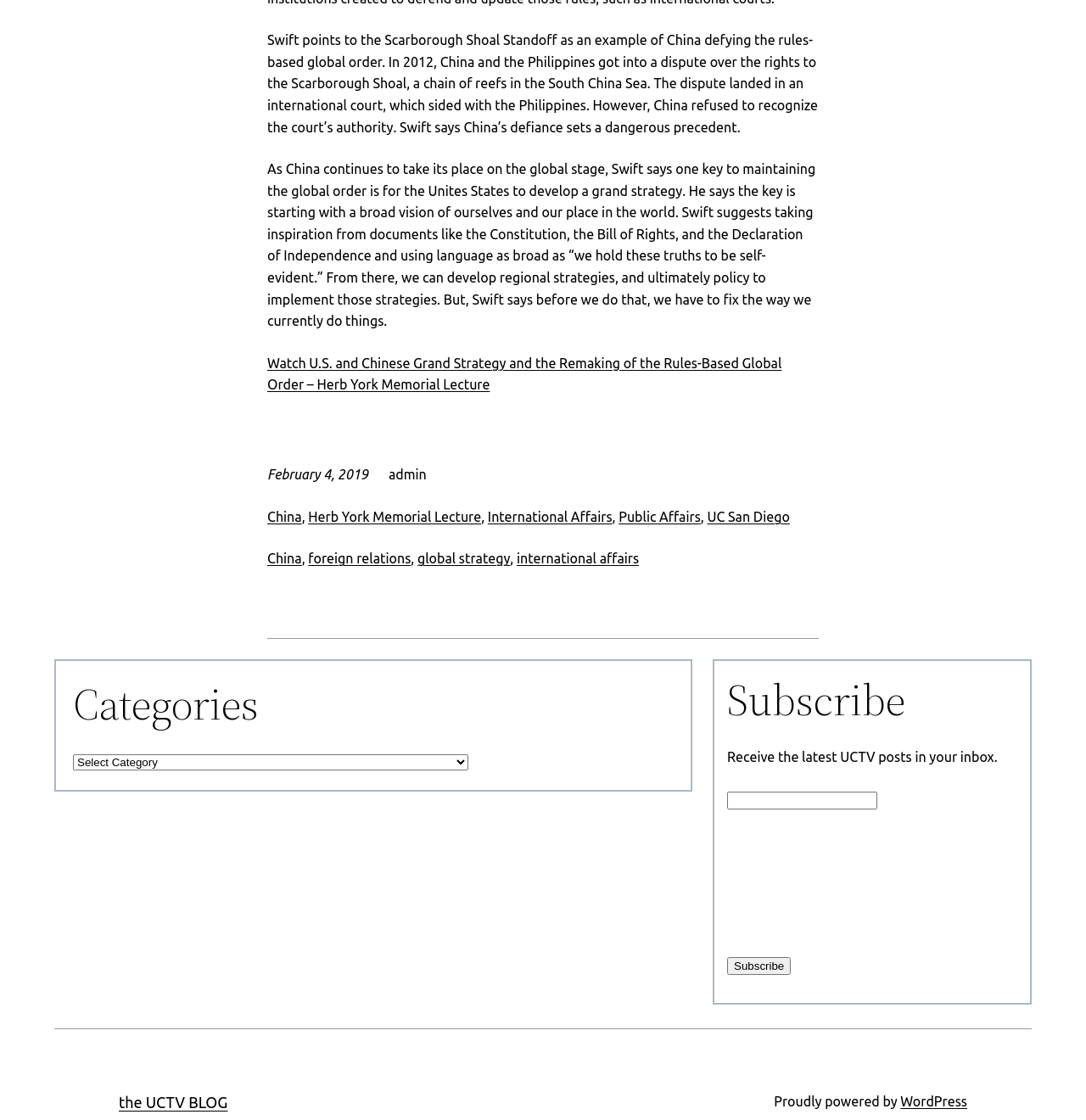Show the bounding box coordinates for the HTML element as described: "Herb York Memorial Lecture".

[0.284, 0.454, 0.443, 0.468]